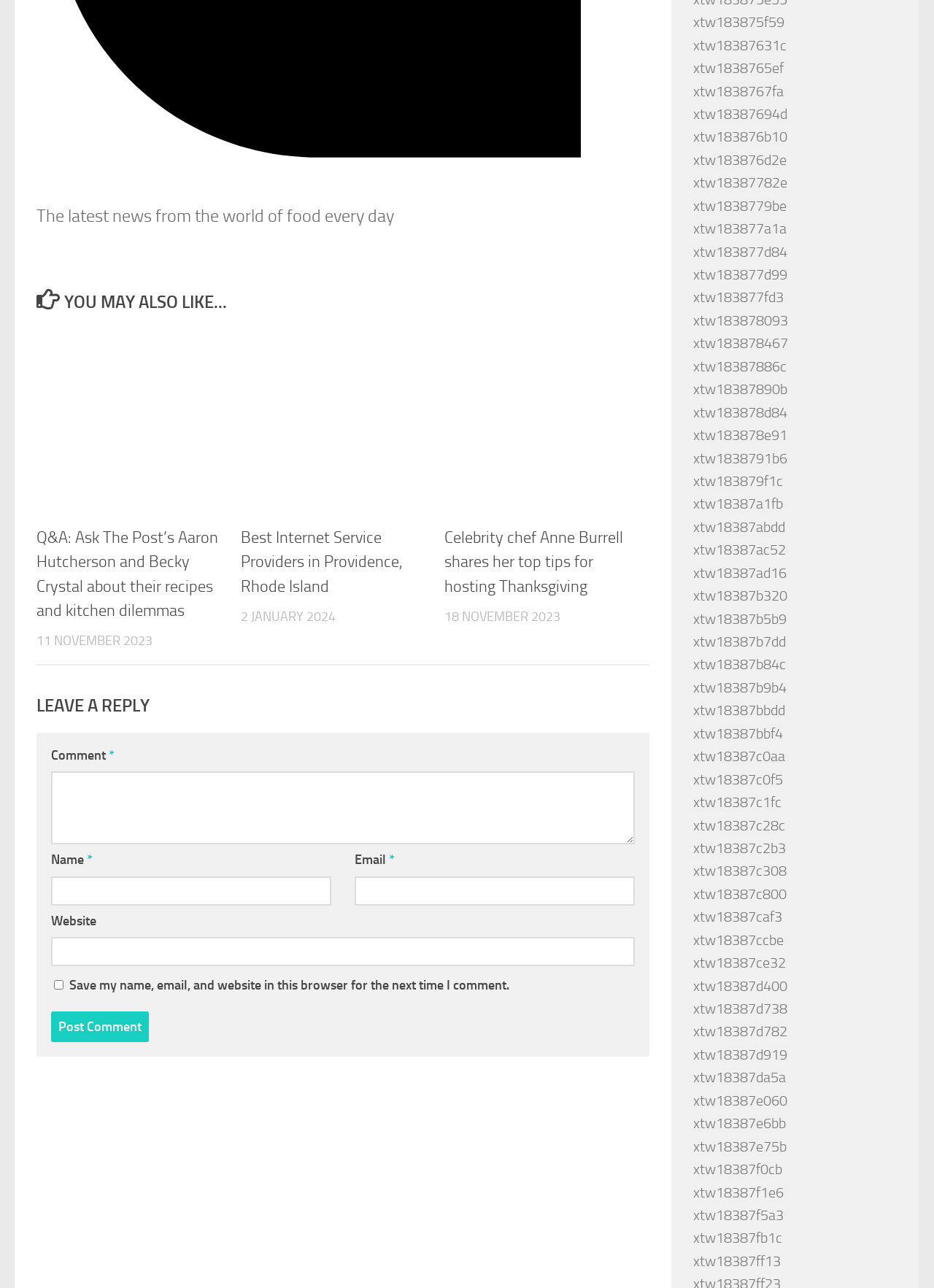Locate the bounding box coordinates of the UI element described by: "xtw18387e75b". The bounding box coordinates should consist of four float numbers between 0 and 1, i.e., [left, top, right, bottom].

[0.742, 0.884, 0.842, 0.897]